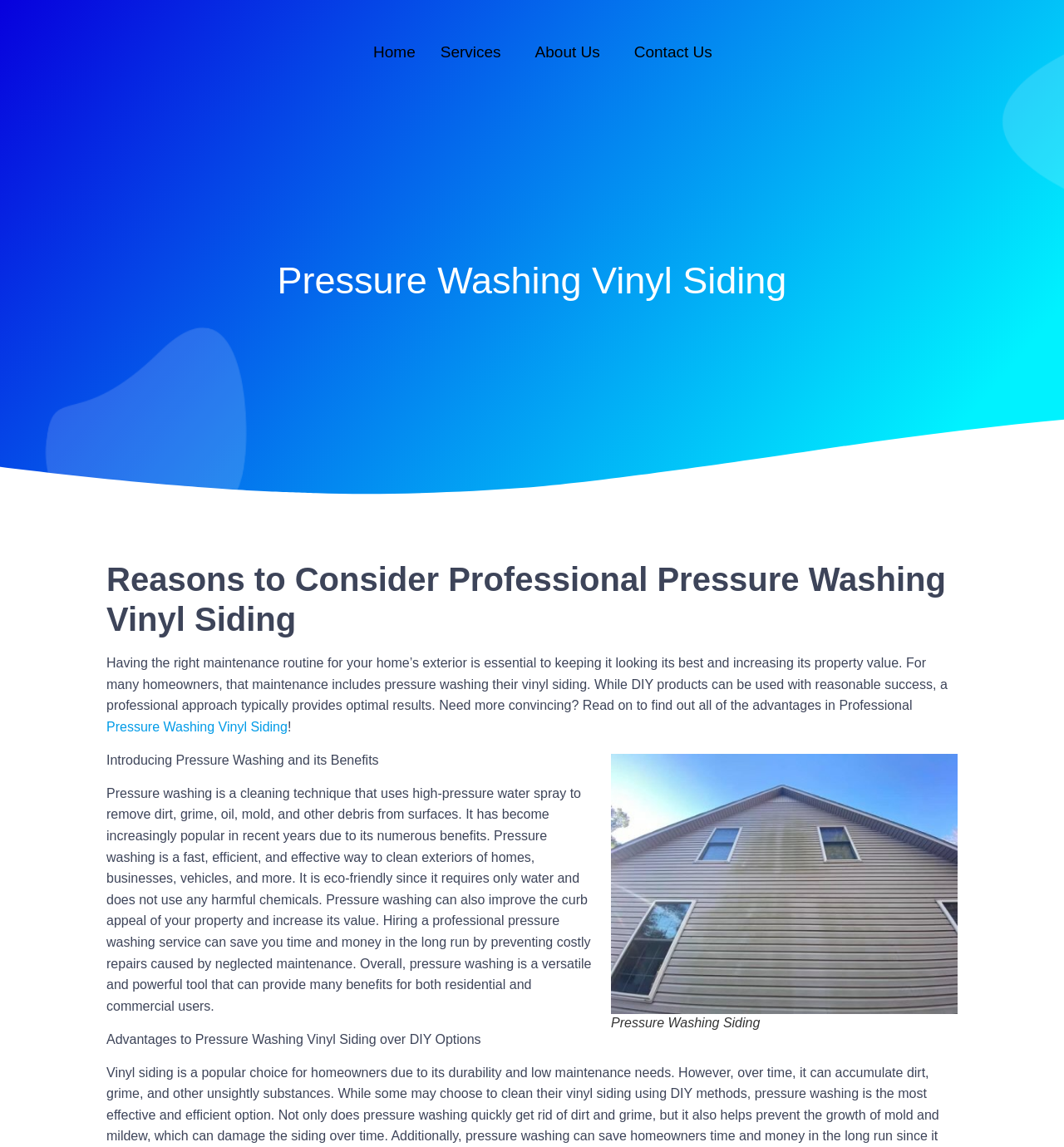Please find the bounding box for the UI component described as follows: "Contact Us".

[0.584, 0.048, 0.681, 0.073]